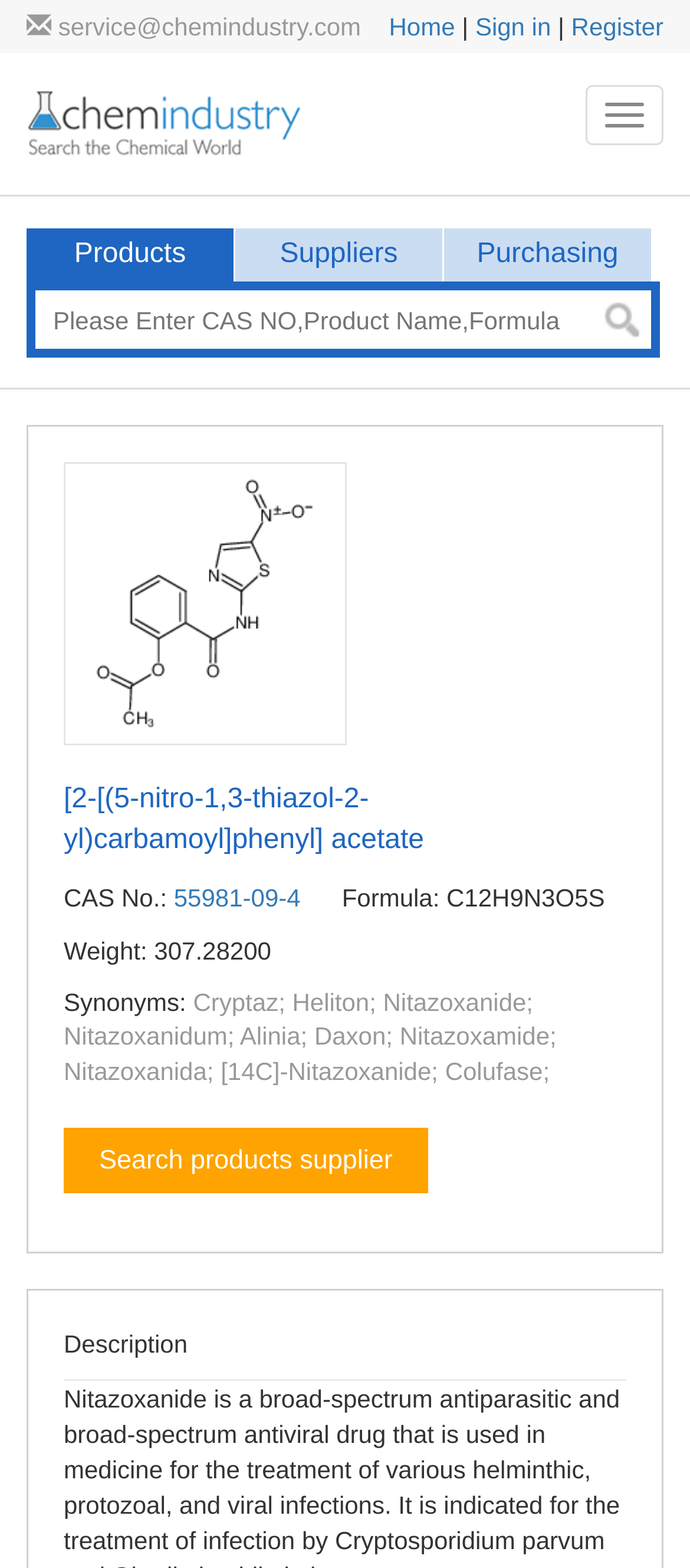What is the CAS number of the product?
Look at the image and provide a detailed response to the question.

I found the CAS number by looking at the text elements in the webpage. Specifically, I found the text element 'CAS No.:' and its corresponding value '55981-09-4'.